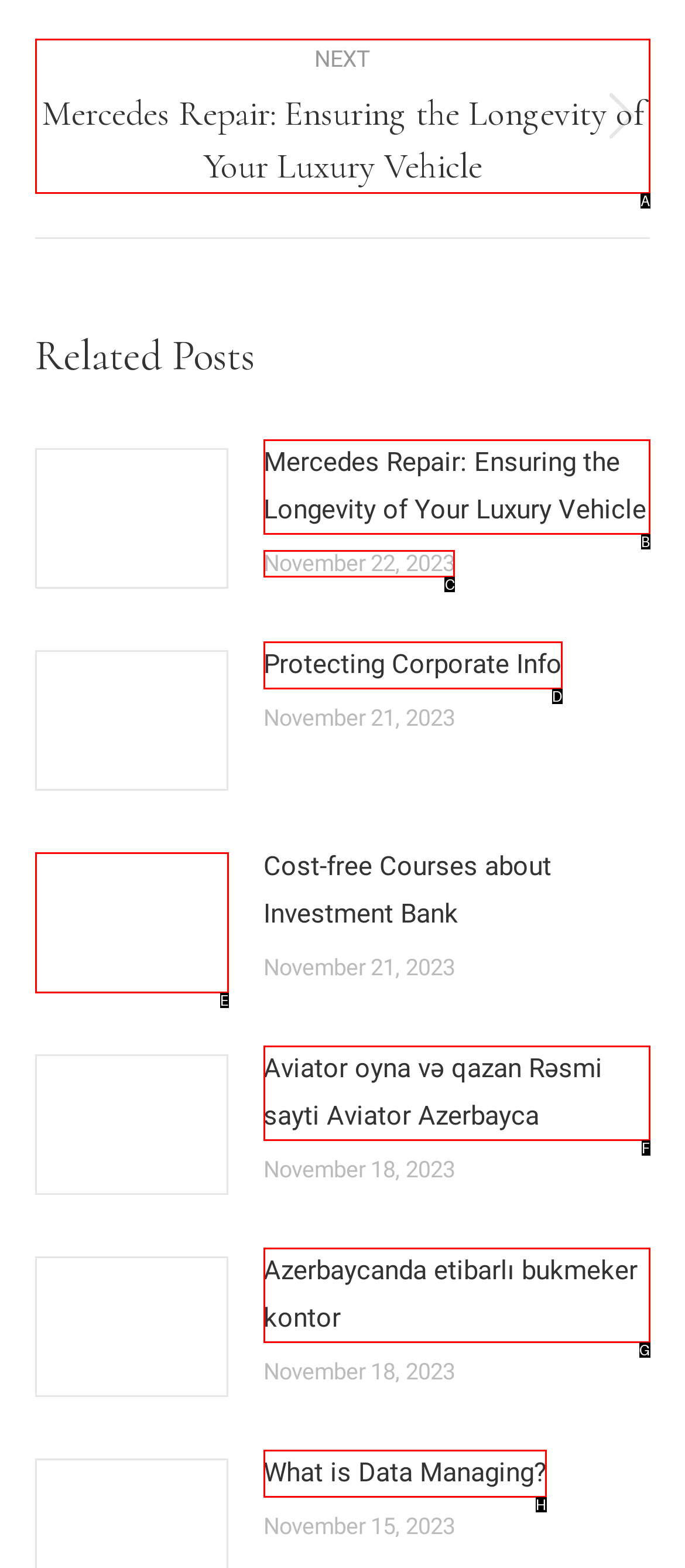Choose the correct UI element to click for this task: Check post date Answer using the letter from the given choices.

C